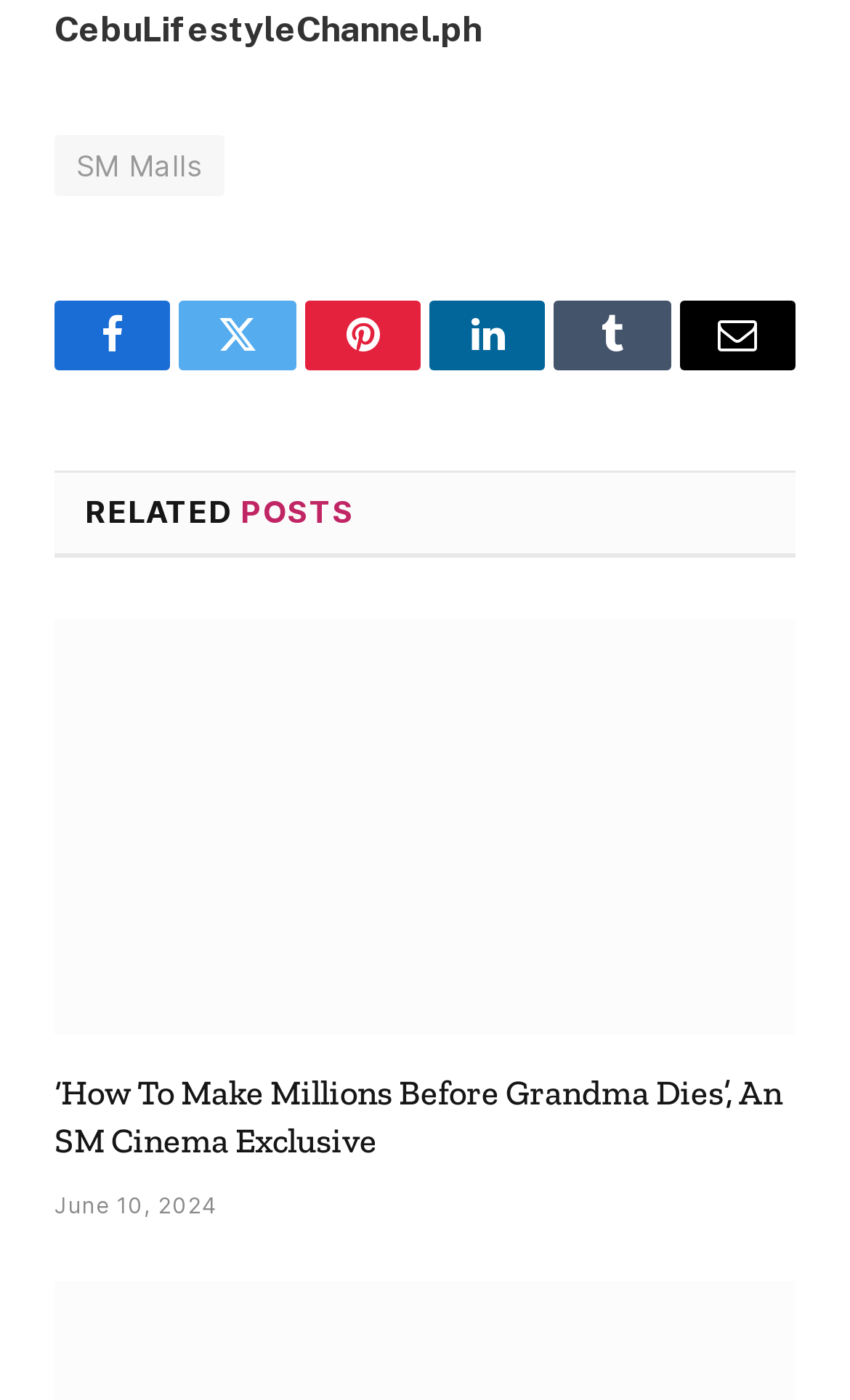Please answer the following question using a single word or phrase: 
What is the name of the cinema mentioned in the related post?

SM Cinema